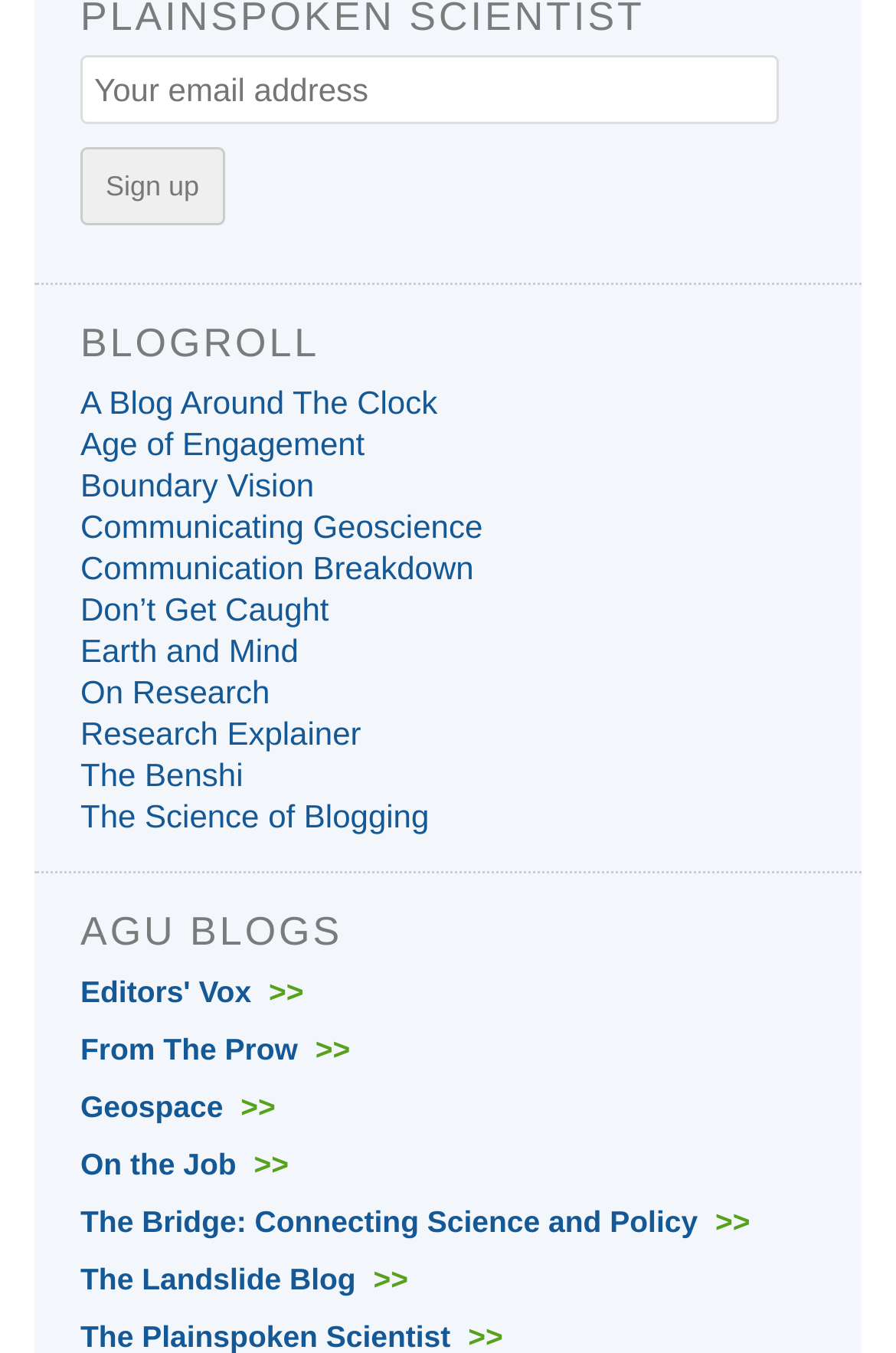Identify the bounding box coordinates of the section to be clicked to complete the task described by the following instruction: "Enter your email address". The coordinates should be four float numbers between 0 and 1, formatted as [left, top, right, bottom].

[0.09, 0.041, 0.869, 0.092]